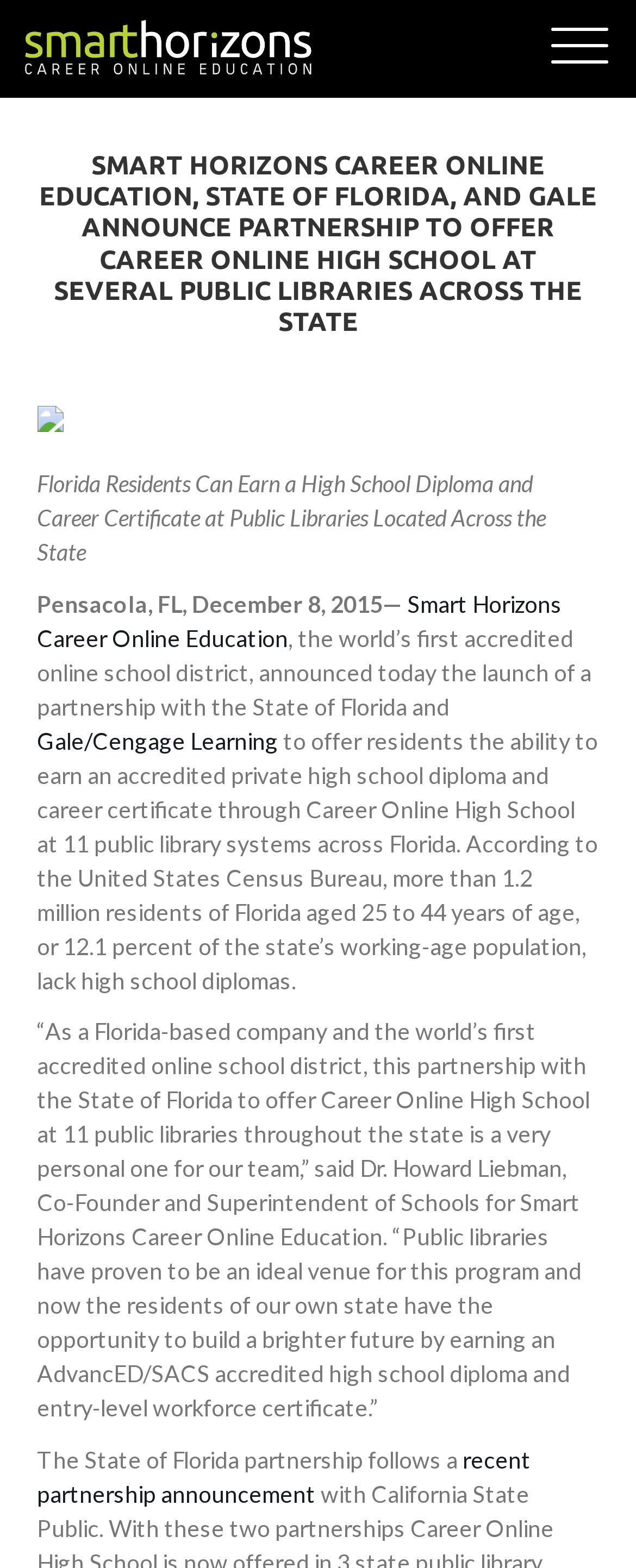Please find the bounding box for the following UI element description. Provide the coordinates in (top-left x, top-left y, bottom-right x, bottom-right y) format, with values between 0 and 1: Gale/Cengage Learning

[0.058, 0.463, 0.438, 0.481]